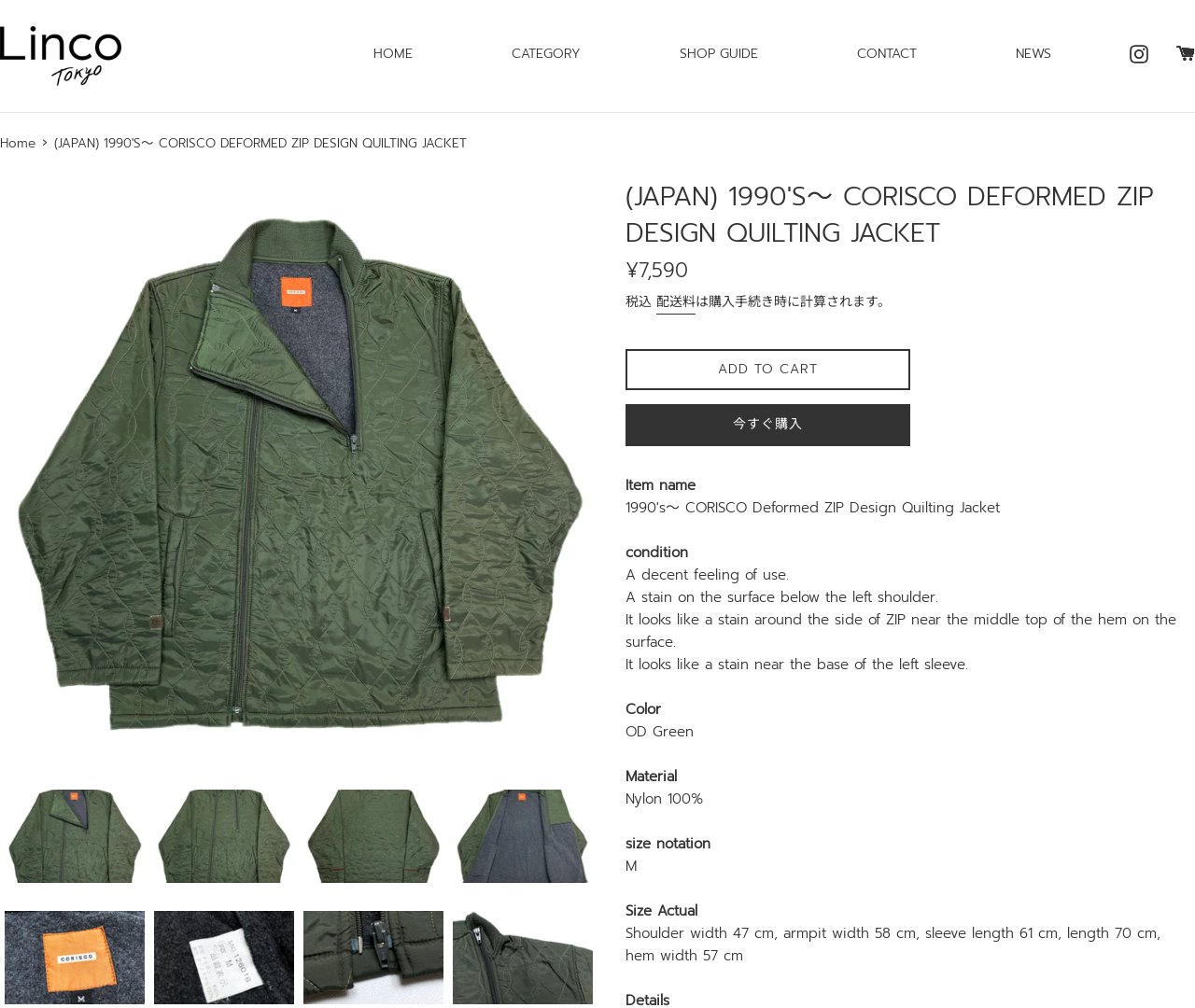Show the bounding box coordinates for the HTML element described as: "今すぐ購入".

[0.523, 0.401, 0.762, 0.443]